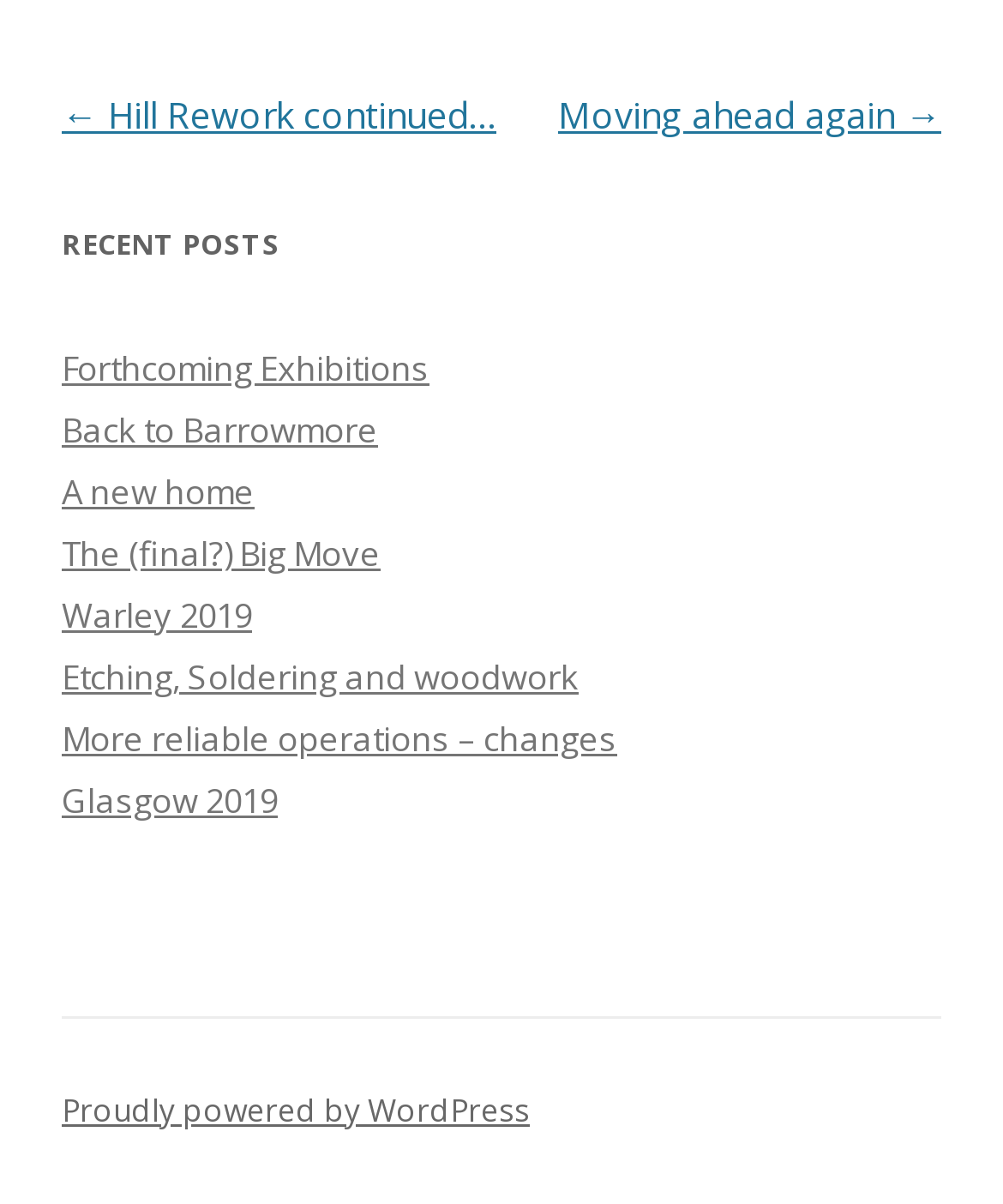Provide a short answer to the following question with just one word or phrase: What is the text of the link at the bottom of the page?

Proudly powered by WordPress